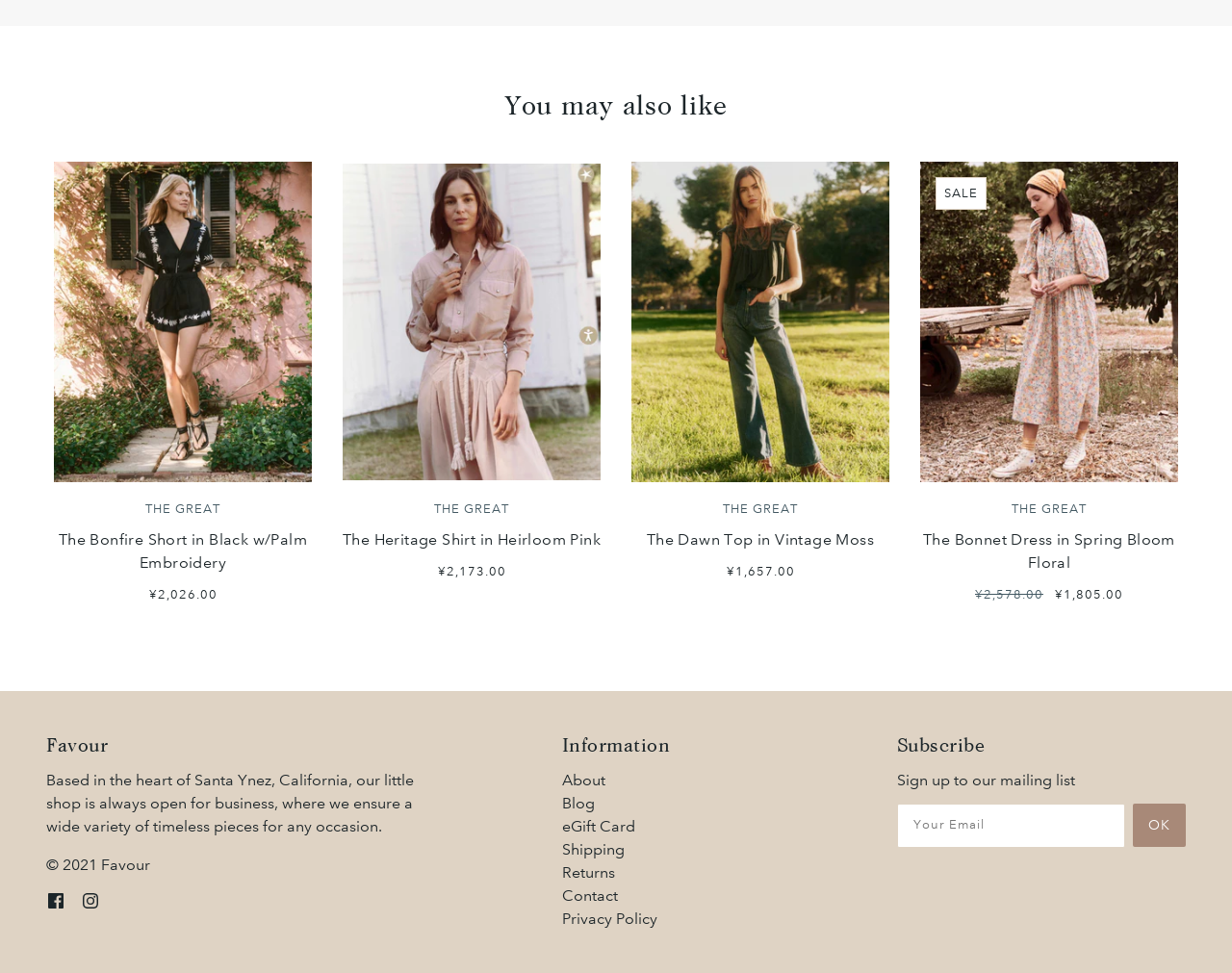What social media platforms are linked?
Identify the answer in the screenshot and reply with a single word or phrase.

Facebook and Instagram